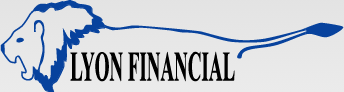Please reply with a single word or brief phrase to the question: 
What is the font style of the text 'LYON FINANCIAL'?

Bold